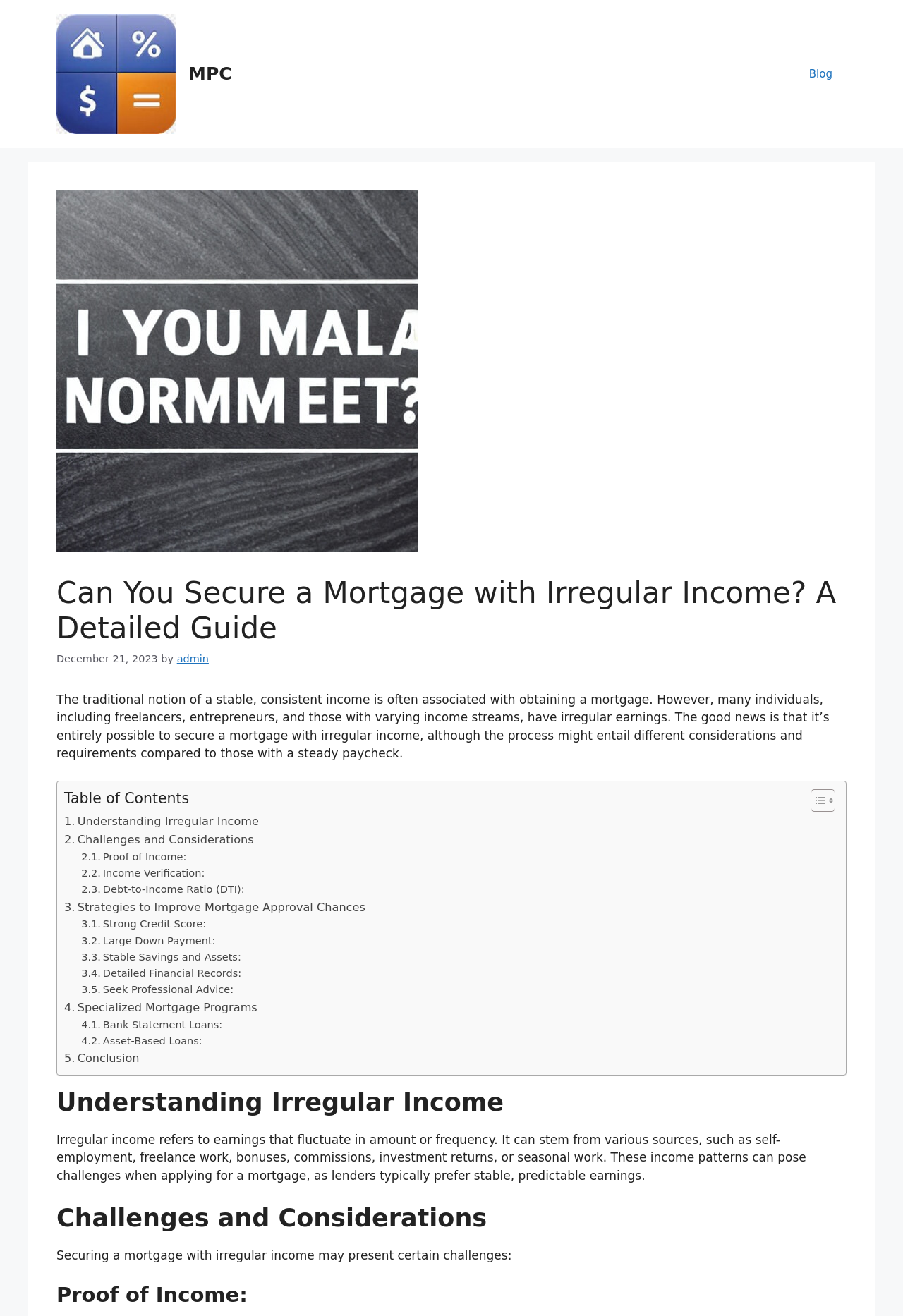Find the bounding box coordinates of the clickable area required to complete the following action: "Go to the 'Blog' page".

[0.88, 0.04, 0.938, 0.072]